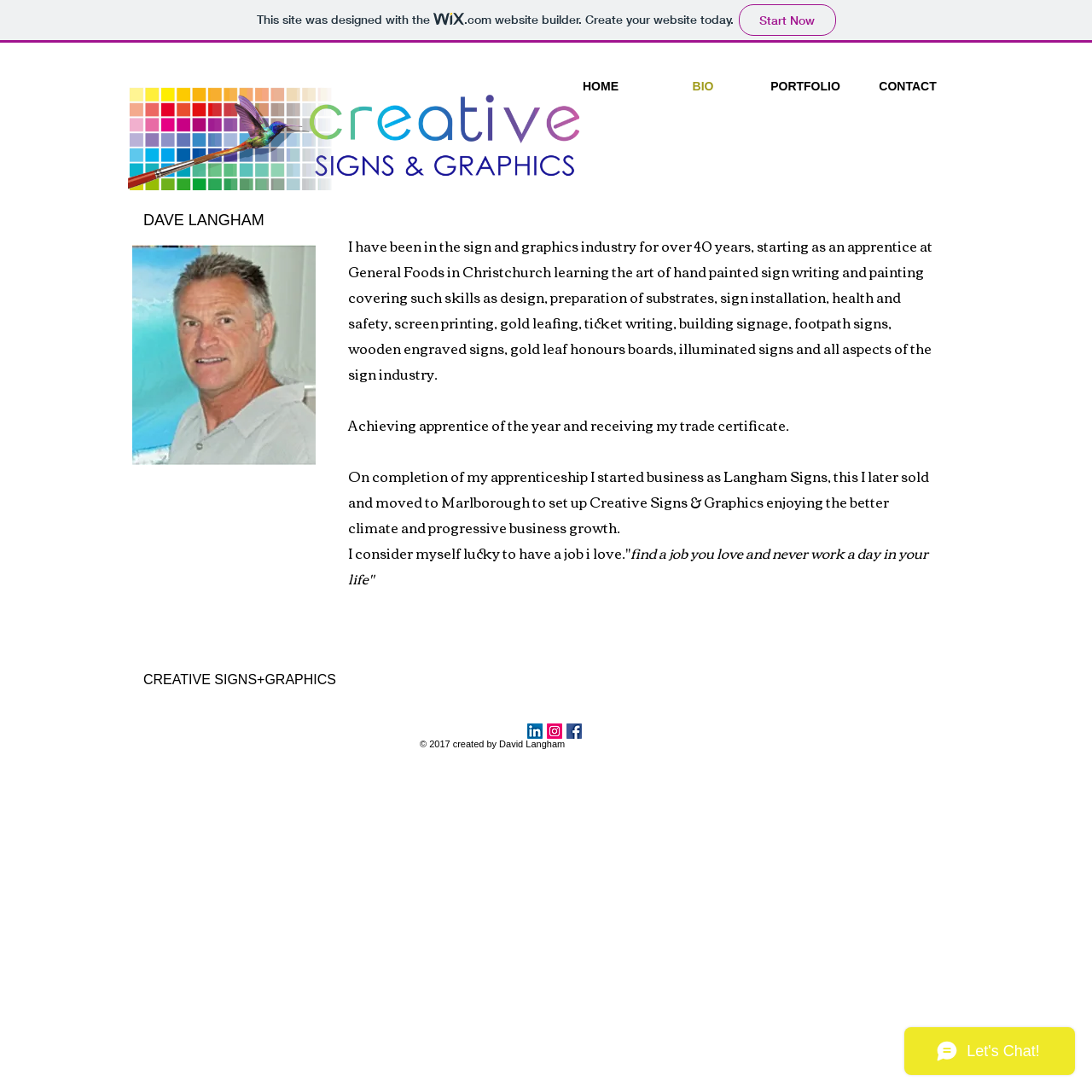What is the name of the person behind Creative Signs & Graphics?
Refer to the image and provide a one-word or short phrase answer.

Dave Langham